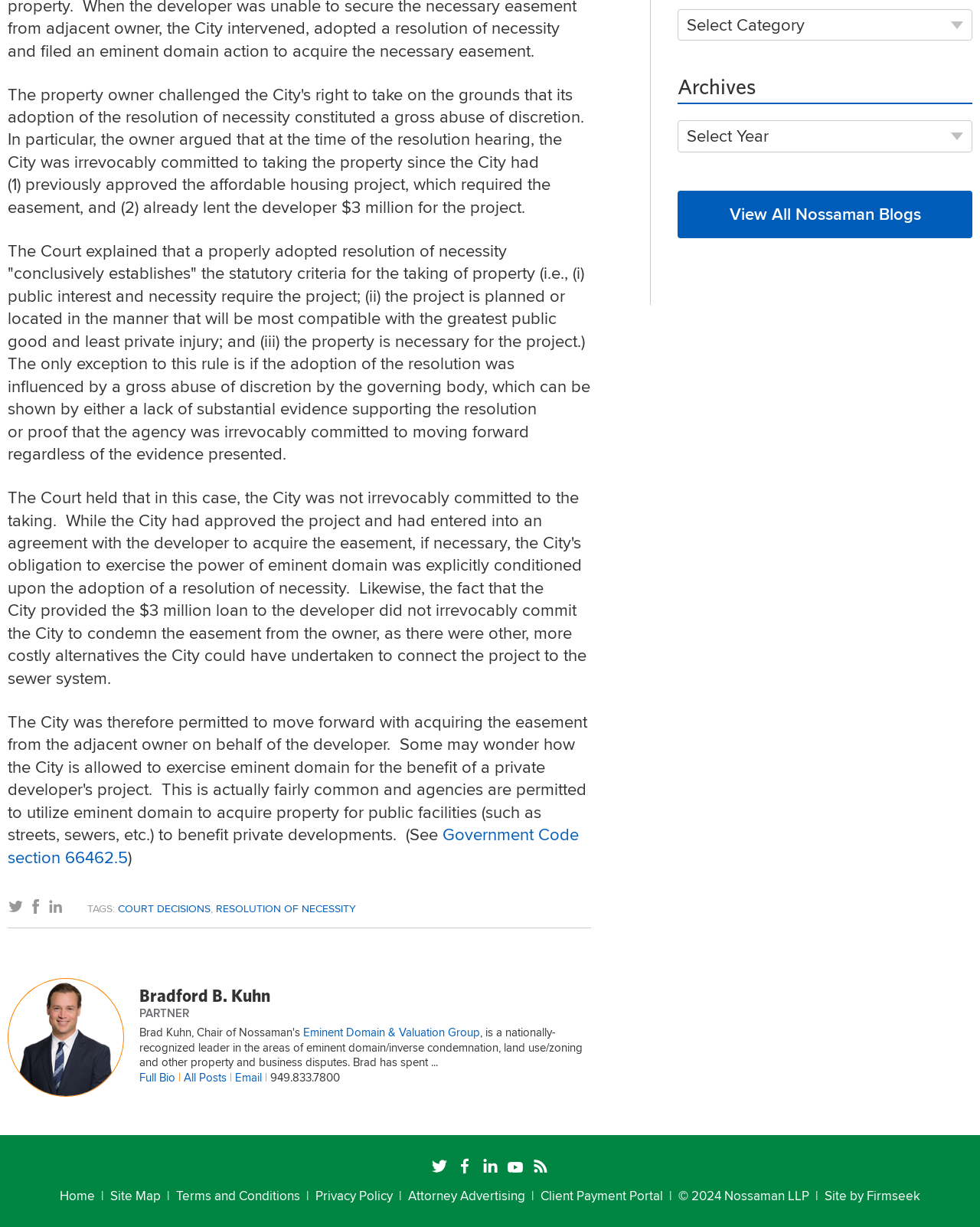Use a single word or phrase to answer the question:
How many tags are mentioned in the article?

2